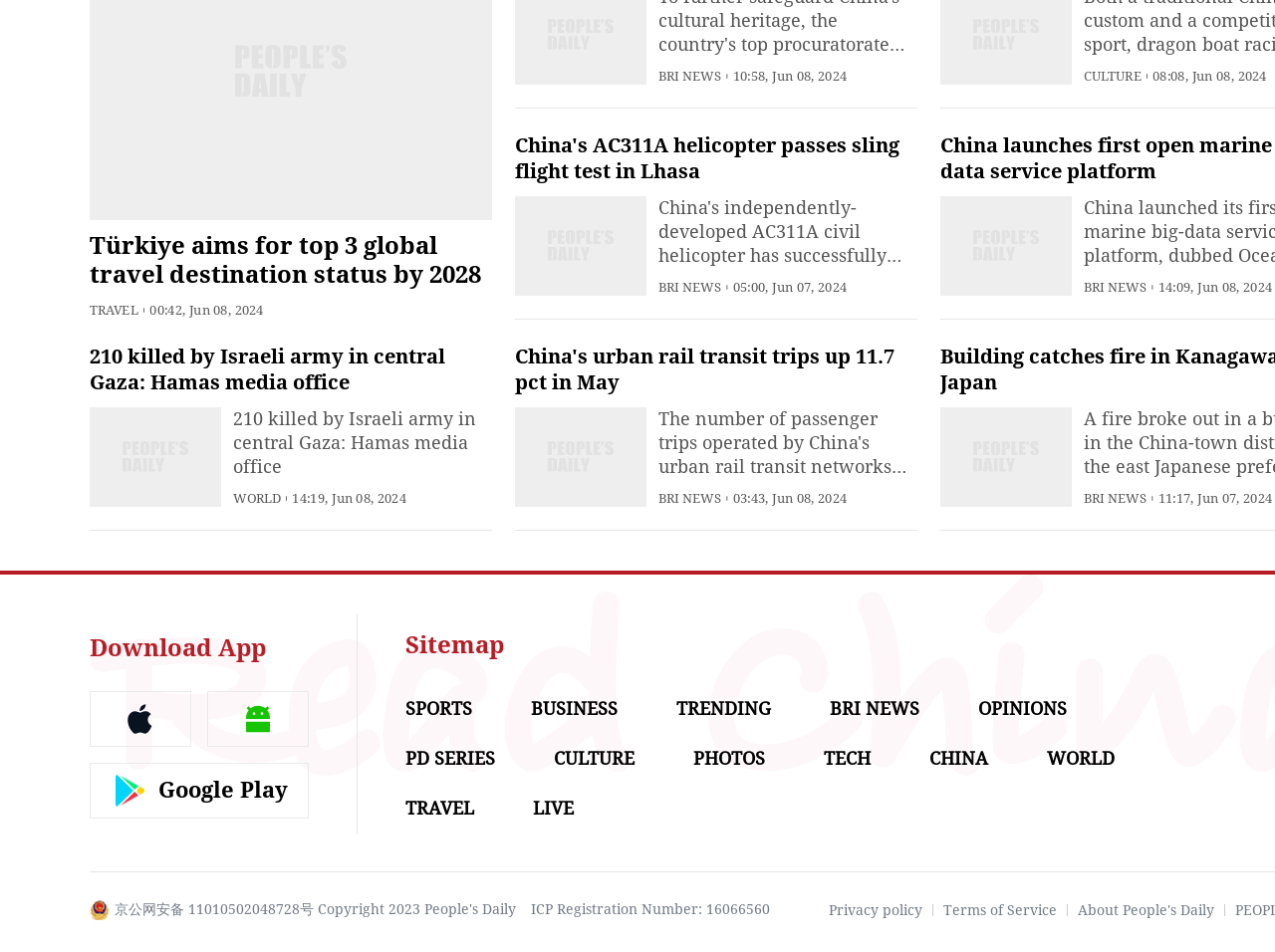Give a succinct answer to this question in a single word or phrase: 
What is the copyright year of the People's Daily app?

2023